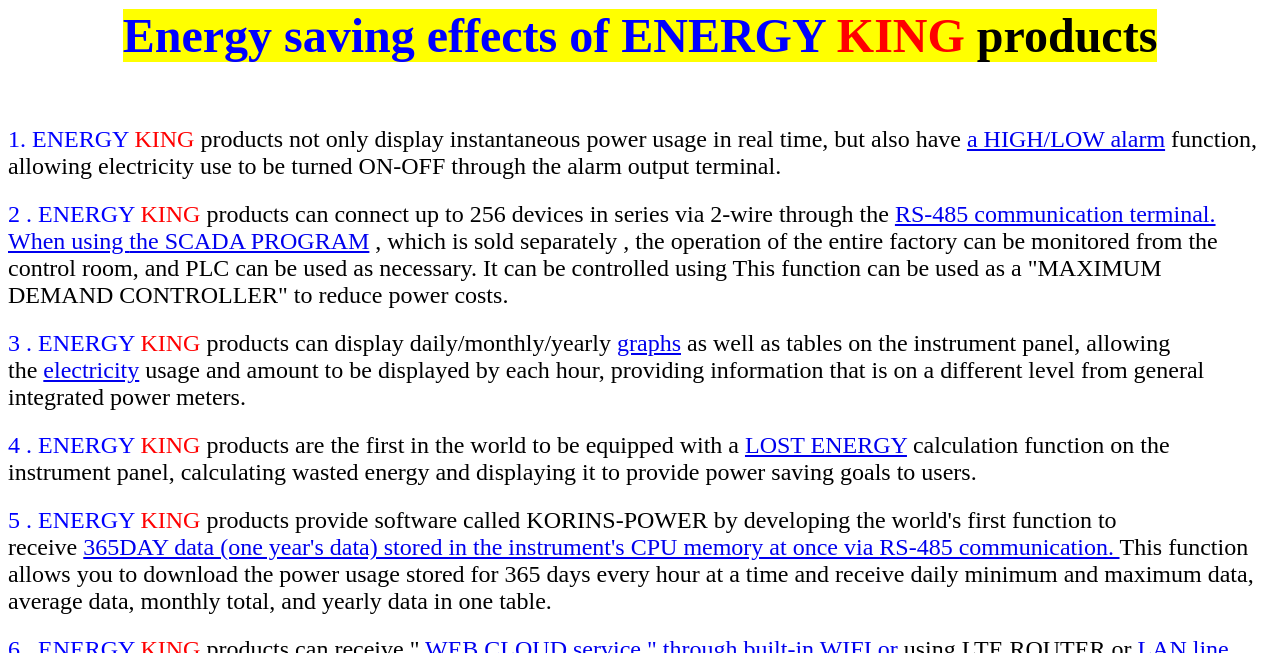How many devices can ENERGY KING products connect in series?
Please give a detailed and elaborate answer to the question based on the image.

According to the webpage, ENERGY KING products can connect up to 256 devices in series via 2-wire through the RS-485 communication terminal.